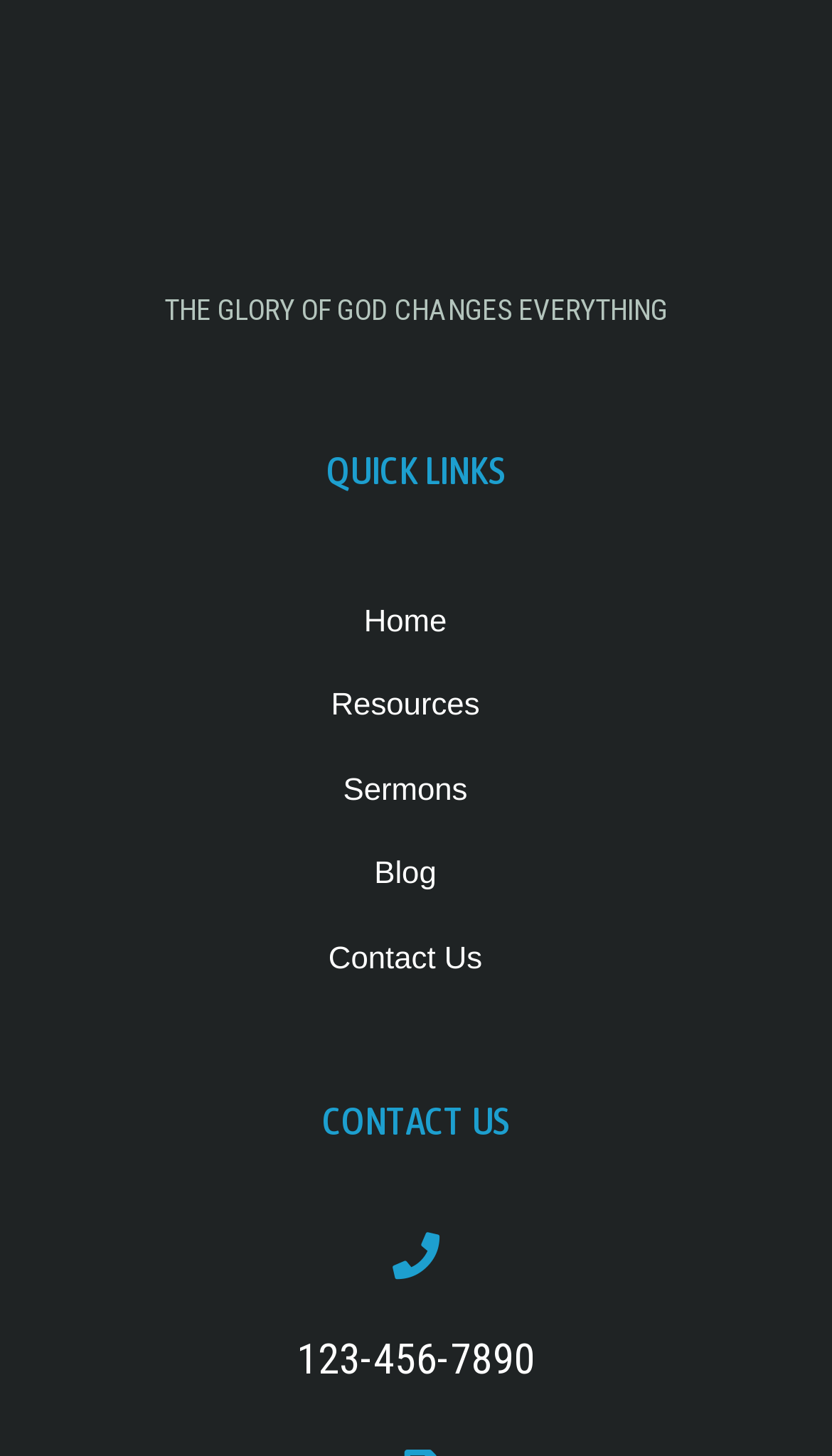How many links are under 'QUICK LINKS'?
Please answer the question with a detailed response using the information from the screenshot.

I counted the number of links under the 'QUICK LINKS' heading, which are 'Home', 'Resources', 'Sermons', 'Blog', and 'Contact Us'.